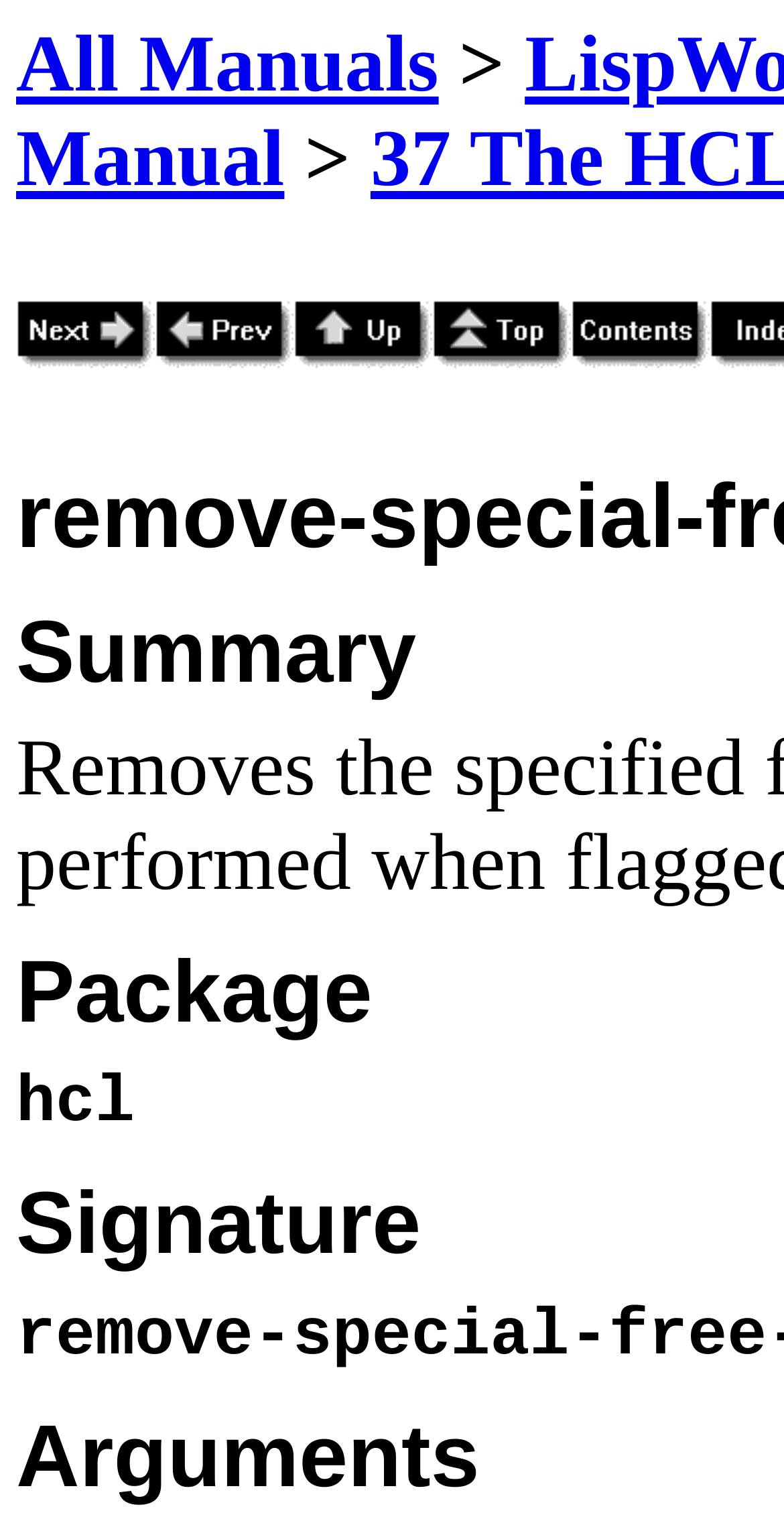Using the provided description: "All Manuals", find the bounding box coordinates of the corresponding UI element. The output should be four float numbers between 0 and 1, in the format [left, top, right, bottom].

[0.021, 0.012, 0.56, 0.071]